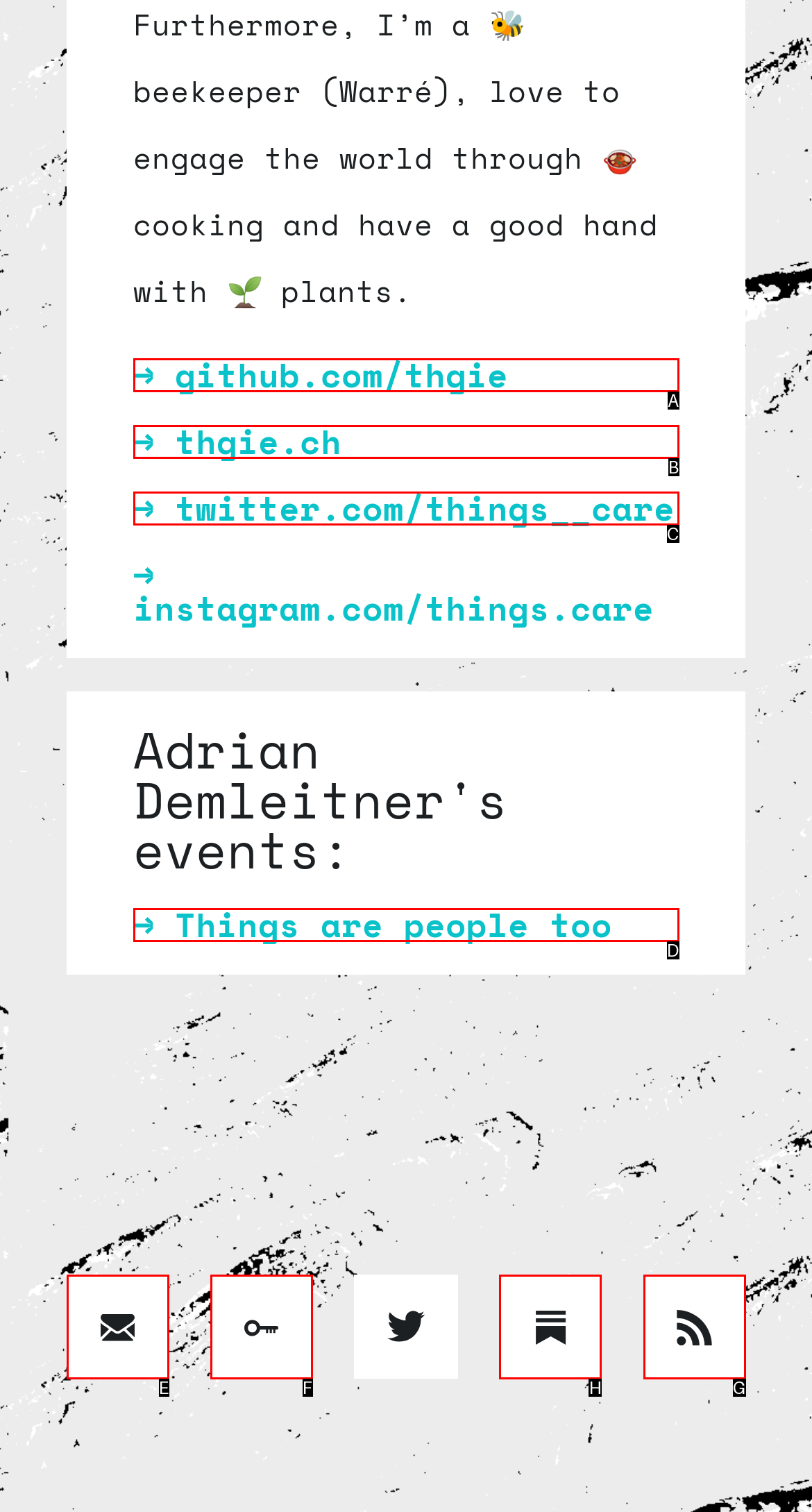Determine the HTML element to be clicked to complete the task: view ReclaimFutures newsletter. Answer by giving the letter of the selected option.

H